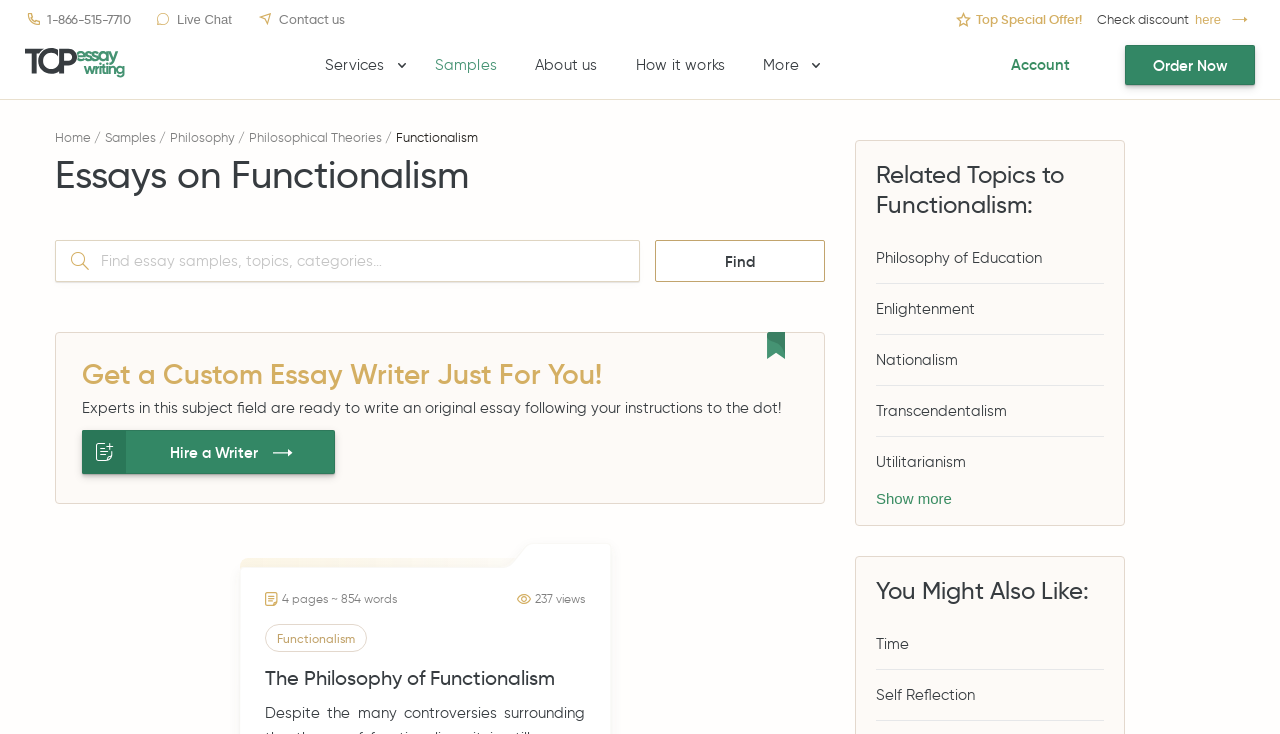Please identify the webpage's heading and generate its text content.

Essays on Functionalism